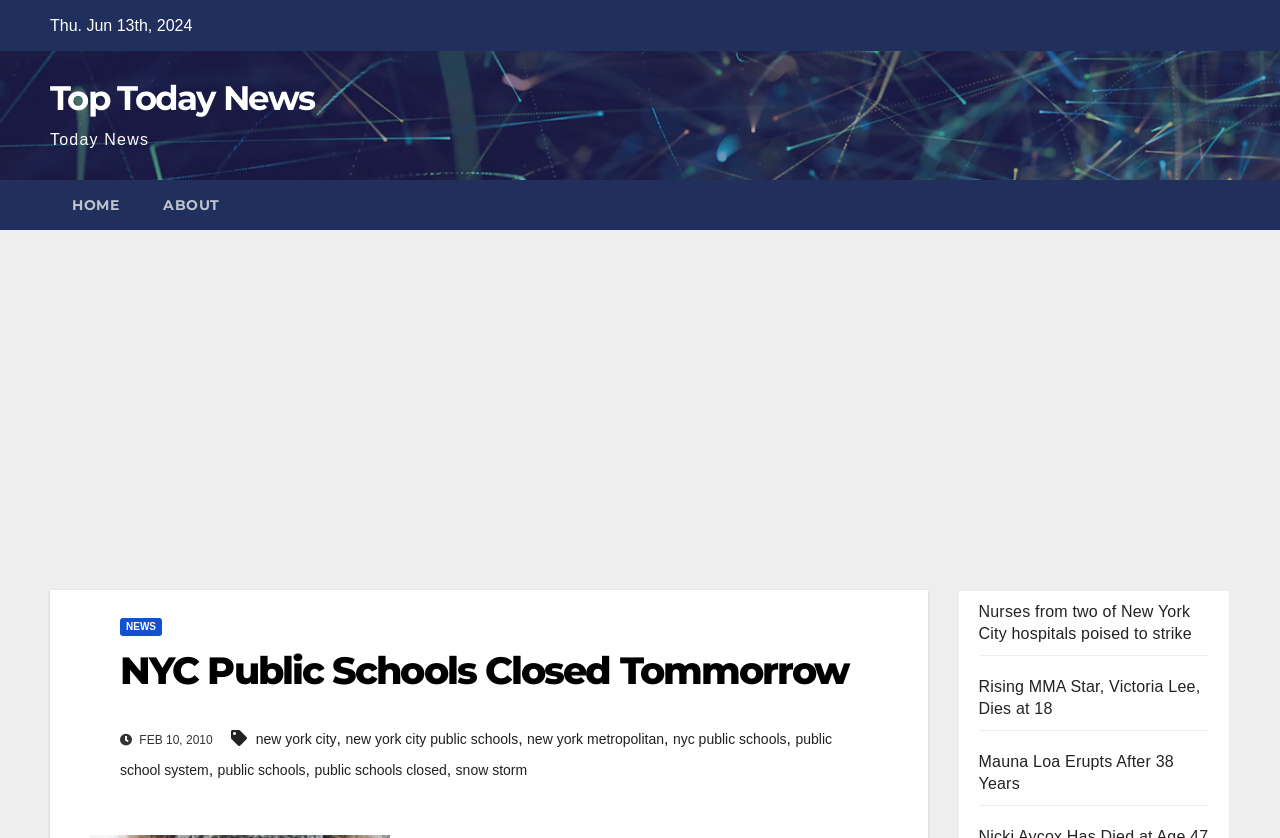Please find the bounding box coordinates of the element that must be clicked to perform the given instruction: "Click on Top Today News". The coordinates should be four float numbers from 0 to 1, i.e., [left, top, right, bottom].

[0.039, 0.092, 0.245, 0.142]